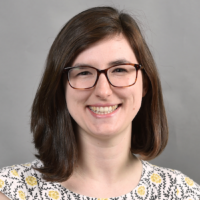What is the color of Mandy's hair?
Using the details from the image, give an elaborate explanation to answer the question.

The caption describes Mandy Hofmockel's physical appearance, mentioning that she has shoulder-length brown hair, which allows us to determine the color of her hair.